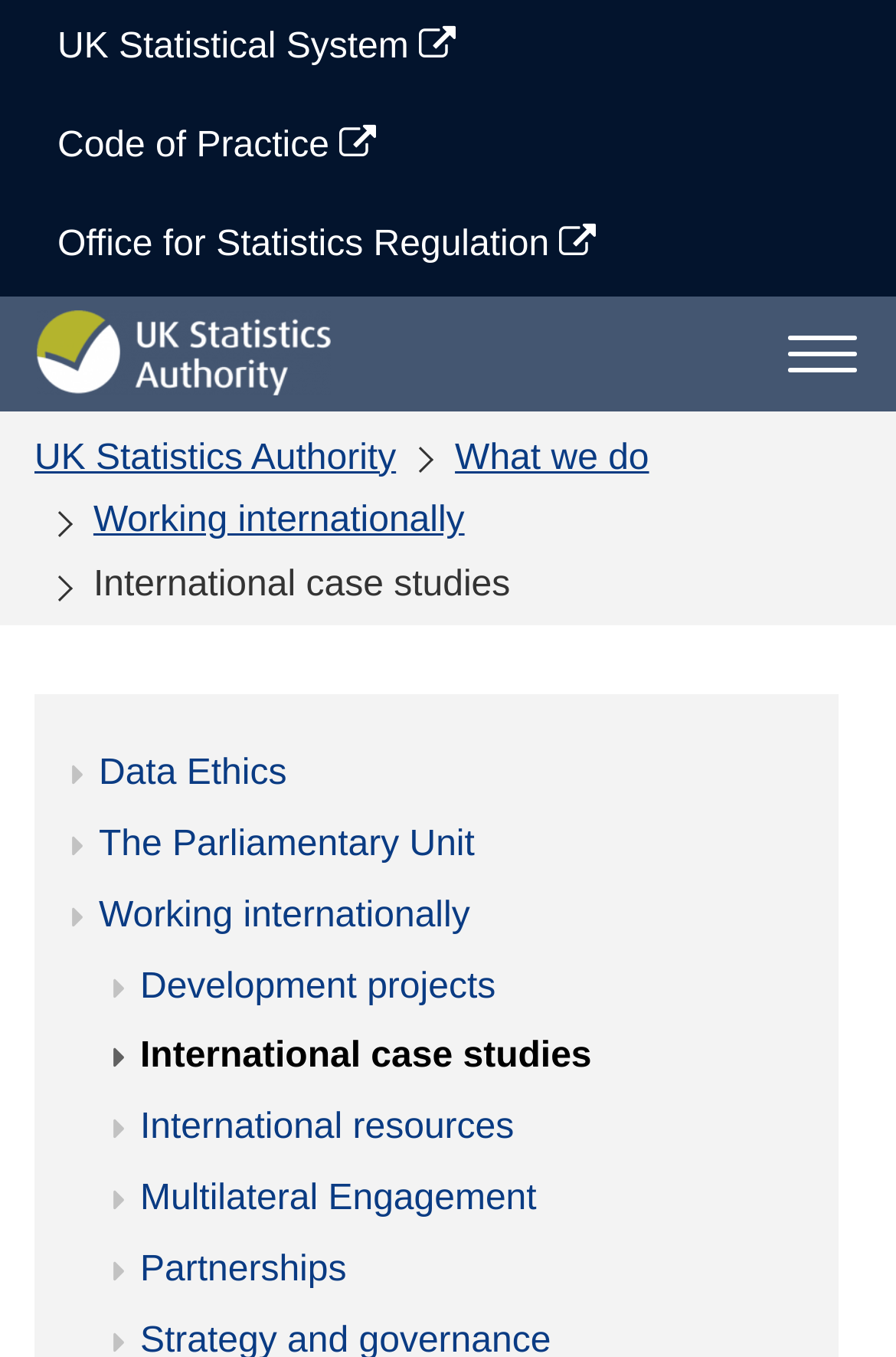What is the topic of the current page?
Using the image as a reference, answer with just one word or a short phrase.

International case studies